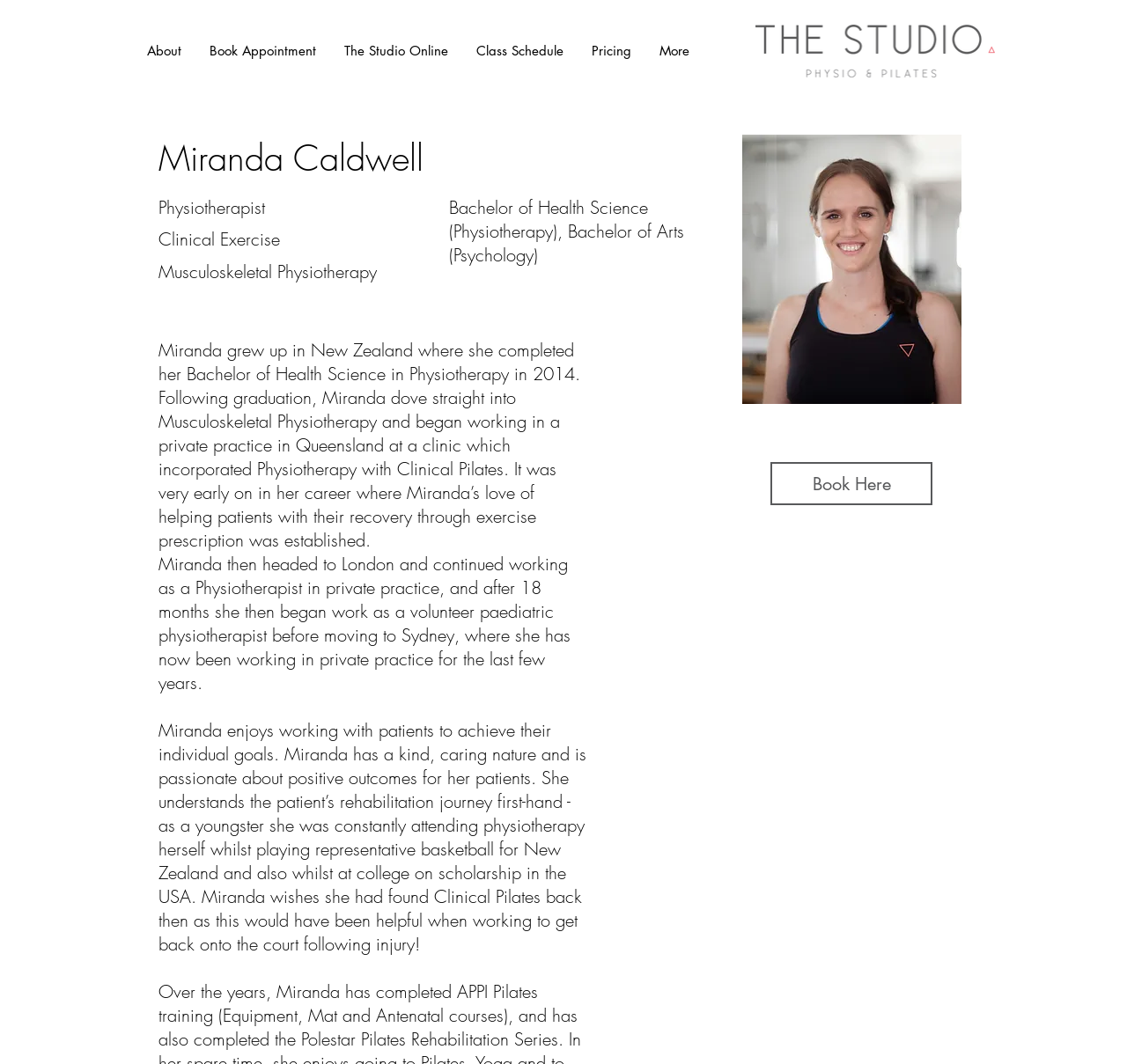Illustrate the webpage with a detailed description.

The webpage is about Miranda Caldwell, a physiotherapist. At the top left, there is a navigation menu with links to "About", "Book Appointment", "The Studio Online", "Class Schedule", "Pricing", and "More". To the right of the navigation menu, there is a logo image of "The Studio". 

Below the navigation menu, there are four headings that describe Miranda's profession and qualifications: "Miranda Caldwell", "Physiotherapist", "Clinical Exercise", and "Musculoskeletal Physiotherapy". Next to these headings, there is a longer heading that lists her educational background.

Below these headings, there is a paragraph of text that describes Miranda's approach to physiotherapy and her personal experience with the field. This text is positioned to the left of the page.

To the right of the paragraph, there is an image of Miranda Caldwell, accompanied by a label that also reads "Physiotherapist". 

At the bottom right of the page, there is a "Book Here" link.